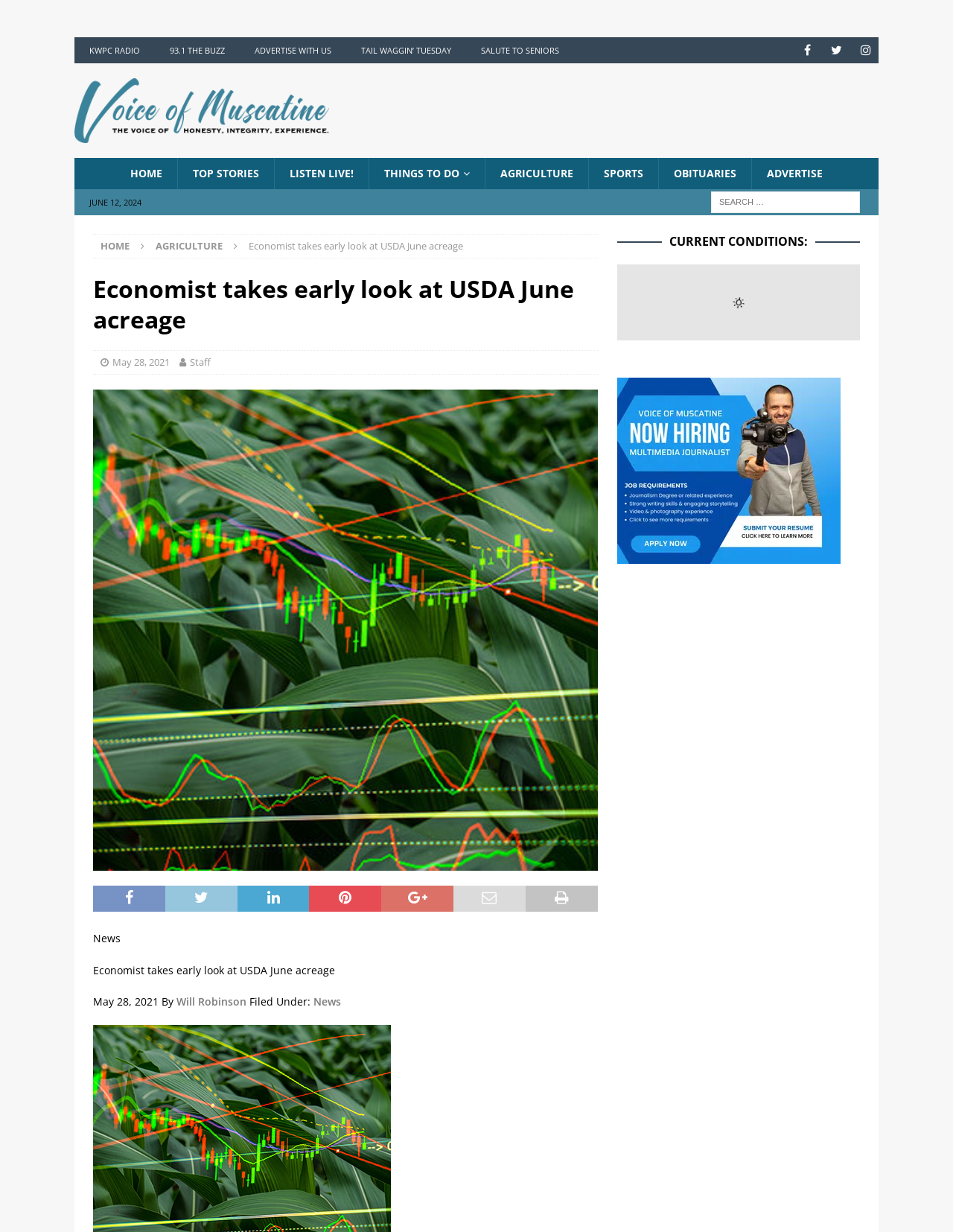Summarize the webpage in an elaborate manner.

The webpage is a news article page from Voice Of Muscatine. At the top, there are several links to different sections of the website, including KWPC RADIO, 93.1 THE BUZZ, ADVERTISE WITH US, TAIL WAGGIN’ TUESDAY, and SALUTE TO SENIORS. Next to these links, there are social media icons for Facebook, Twitter, and Instagram. 

Below these links, there is a logo for Voice Of Muscatine, accompanied by a link to the homepage. The main navigation menu is located below the logo, with links to HOME, TOP STORIES, LISTEN LIVE!, THINGS TO DO, AGRICULTURE, SPORTS, OBITUARIES, and ADVERTISE.

On the right side of the page, there is a search bar with a label "Search for:". Below the search bar, there is a date "JUNE 12, 2024" displayed. 

The main content of the page is an article titled "Economist takes early look at USDA June acreage". The article has a heading with the same title, followed by a subheading with the date "May 28, 2021" and the author "Staff". The article also has a figure with an image. 

The article content is divided into sections, with headings and paragraphs of text. The text describes an economist's early look at USDA June acreage, with details about the expectations of a University of Missouri ag economist.

At the bottom of the page, there is a section titled "CURRENT CONDITIONS:", with a link to an unknown page.